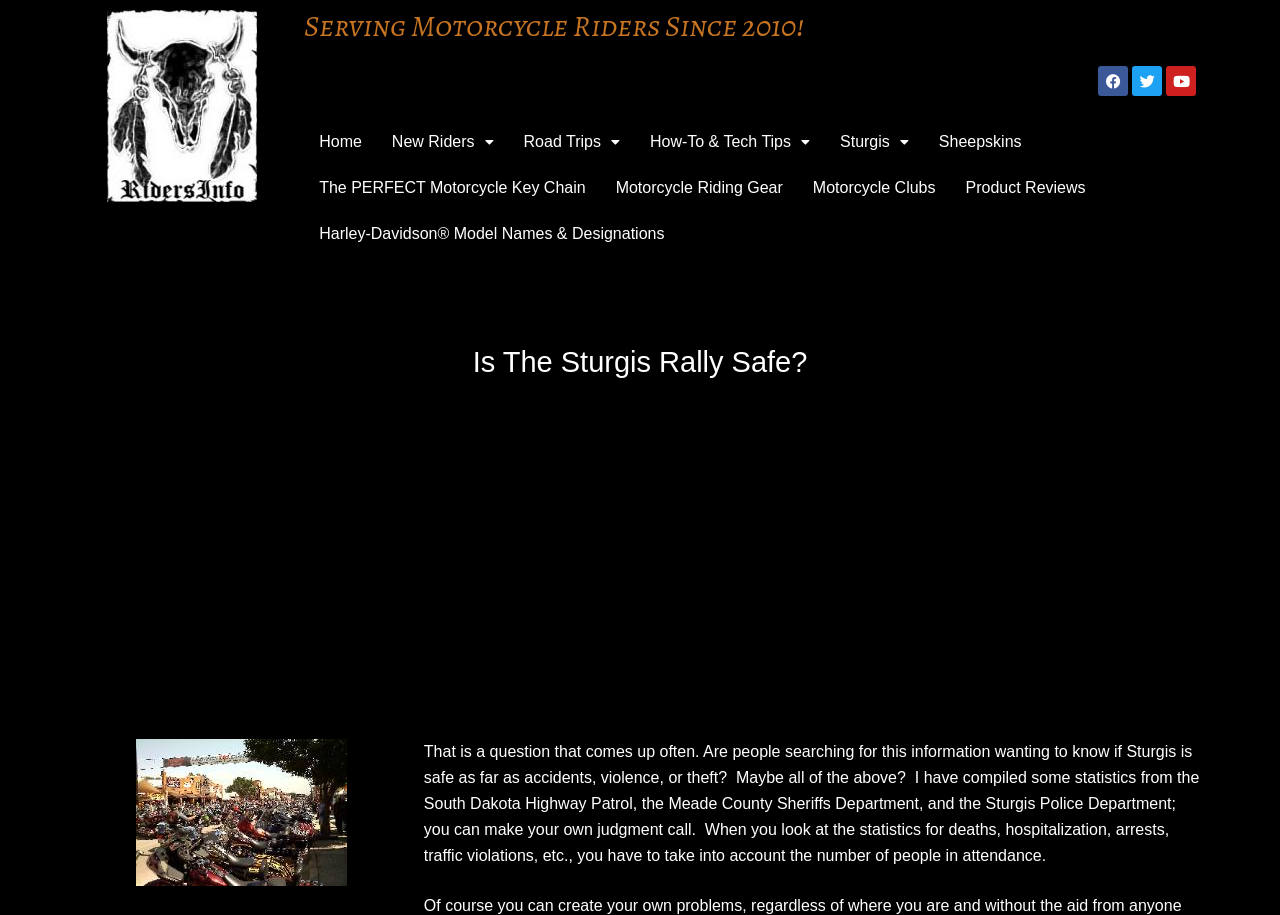Provide a thorough description of the webpage you see.

The webpage appears to be an article discussing the safety of the Sturgis Rally, a motorcycle event. At the top left corner, there is a small icon and a link to the website's logo. Next to it, there is a static text stating "Serving Motorcycle Riders Since 2010!".

On the top right corner, there are three social media links: Facebook, Twitter, and Youtube. Below them, there is a navigation menu with links to various sections of the website, including Home, New Riders, Road Trips, How-To & Tech Tips, Sturgis, and others.

The main content of the webpage starts with a heading "Is The Sturgis Rally Safe?" followed by a brief introduction to the topic. The introduction is accompanied by an image of Sturgis main street on the left side. The text explains that the author has compiled statistics from various sources to help readers make their own judgment about the safety of the event.

Below the introduction, there is an iframe containing an advertisement that spans almost the entire width of the webpage. The rest of the webpage is dedicated to presenting the compiled statistics, which are not explicitly mentioned in the provided accessibility tree.